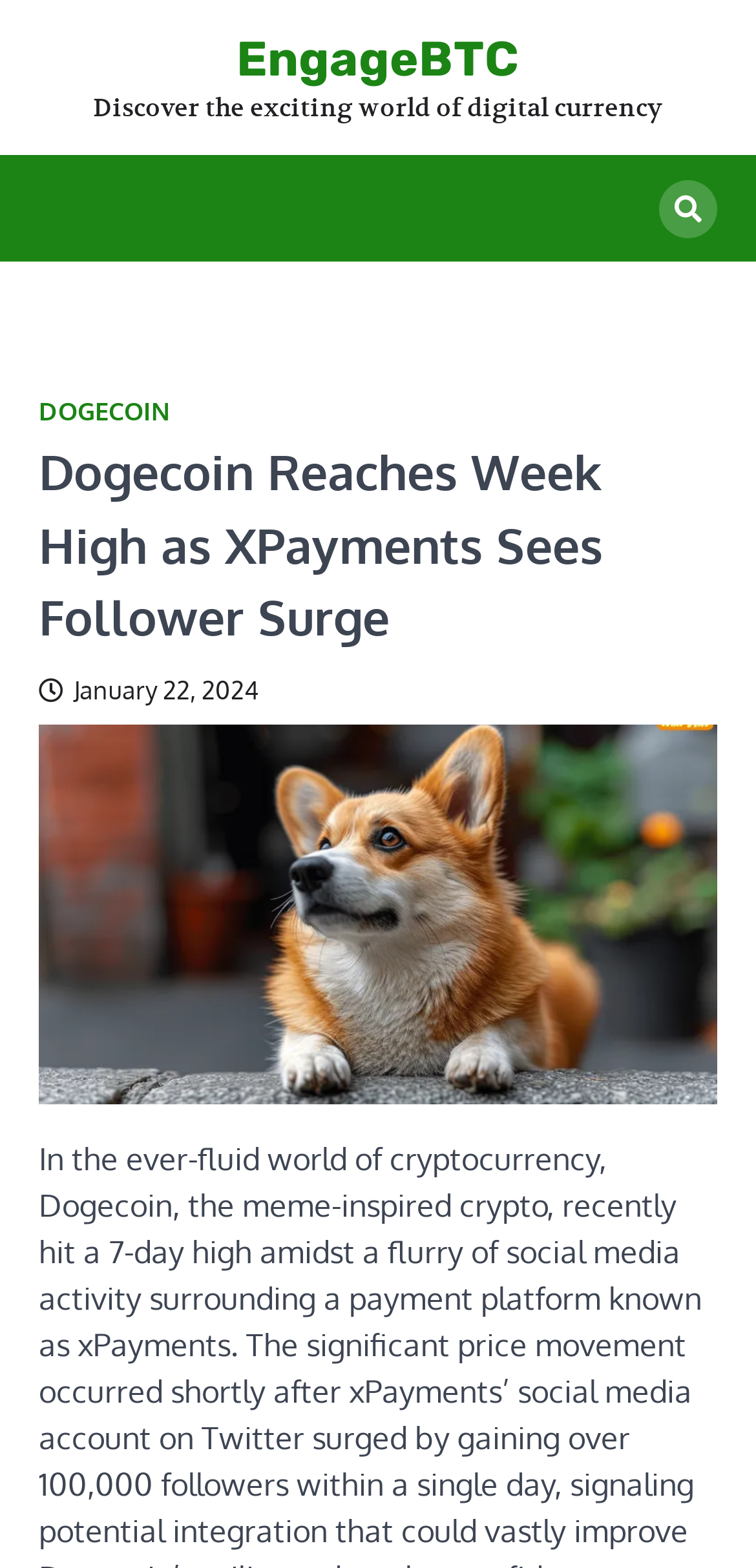Use a single word or phrase to answer the question:
What is the tagline of the website?

Discover the exciting world of digital currency